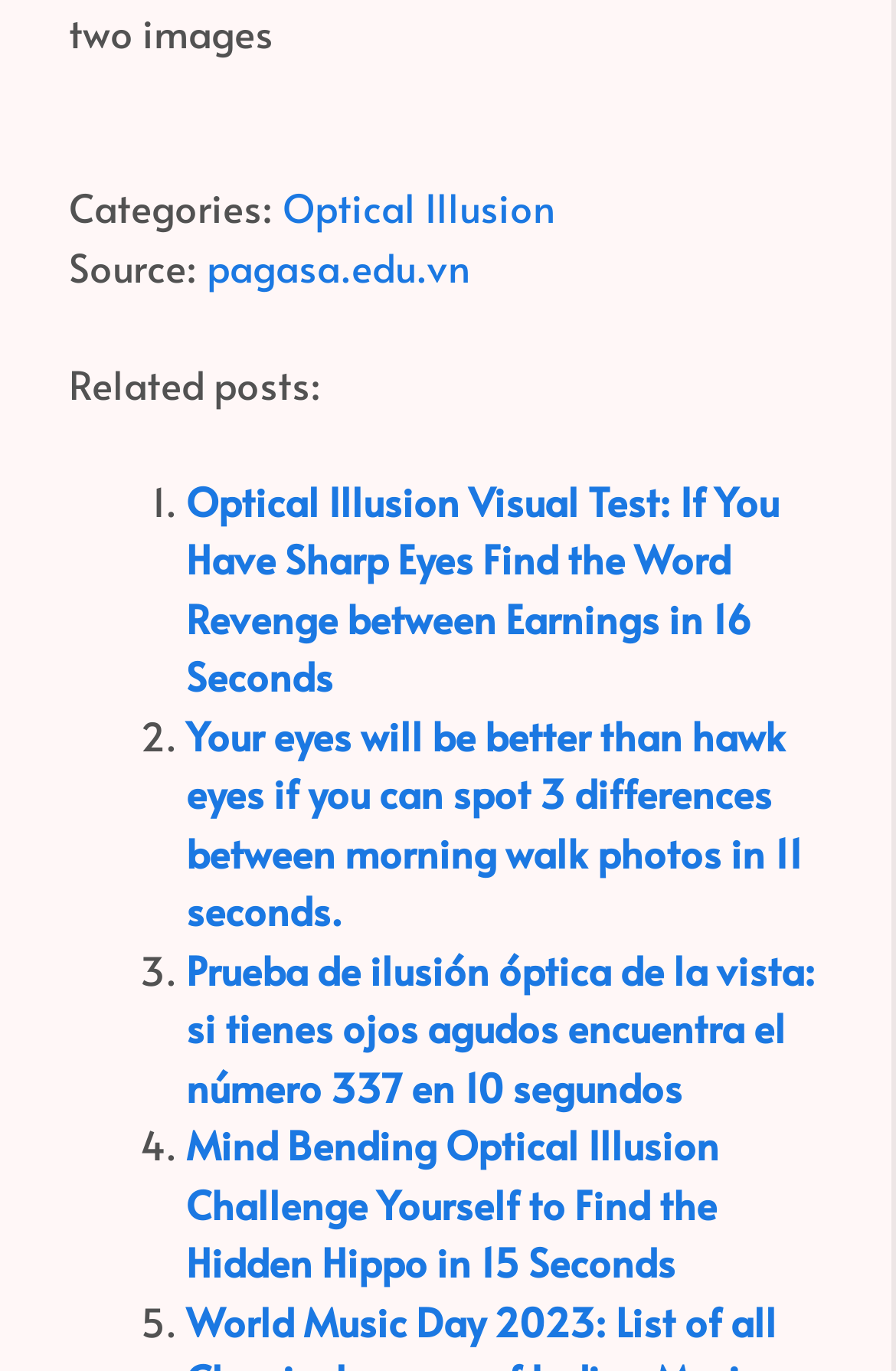What is the source of the webpage?
Based on the image, answer the question with a single word or brief phrase.

pagasa.edu.vn